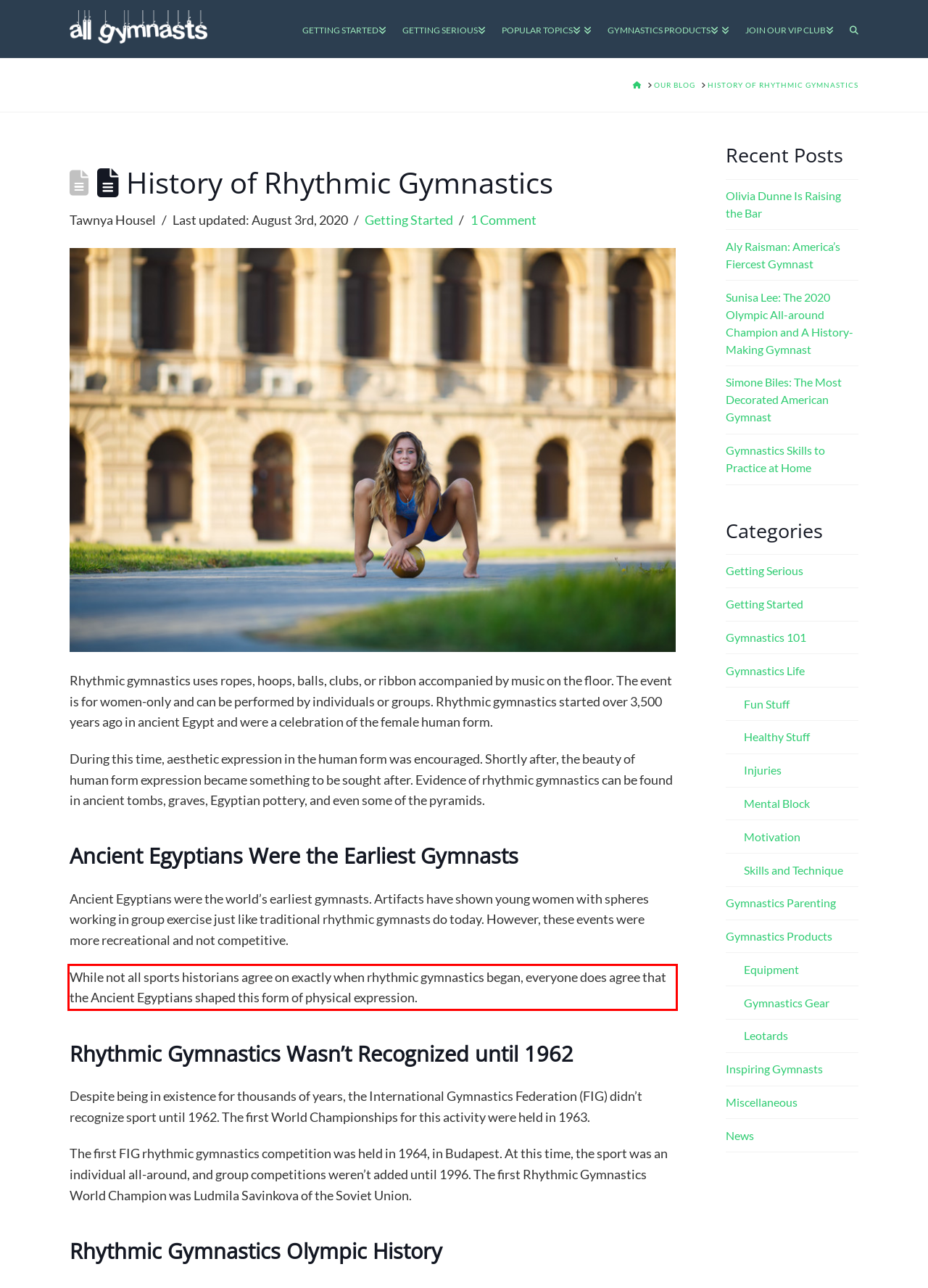Using the webpage screenshot, recognize and capture the text within the red bounding box.

While not all sports historians agree on exactly when rhythmic gymnastics began, everyone does agree that the Ancient Egyptians shaped this form of physical expression.